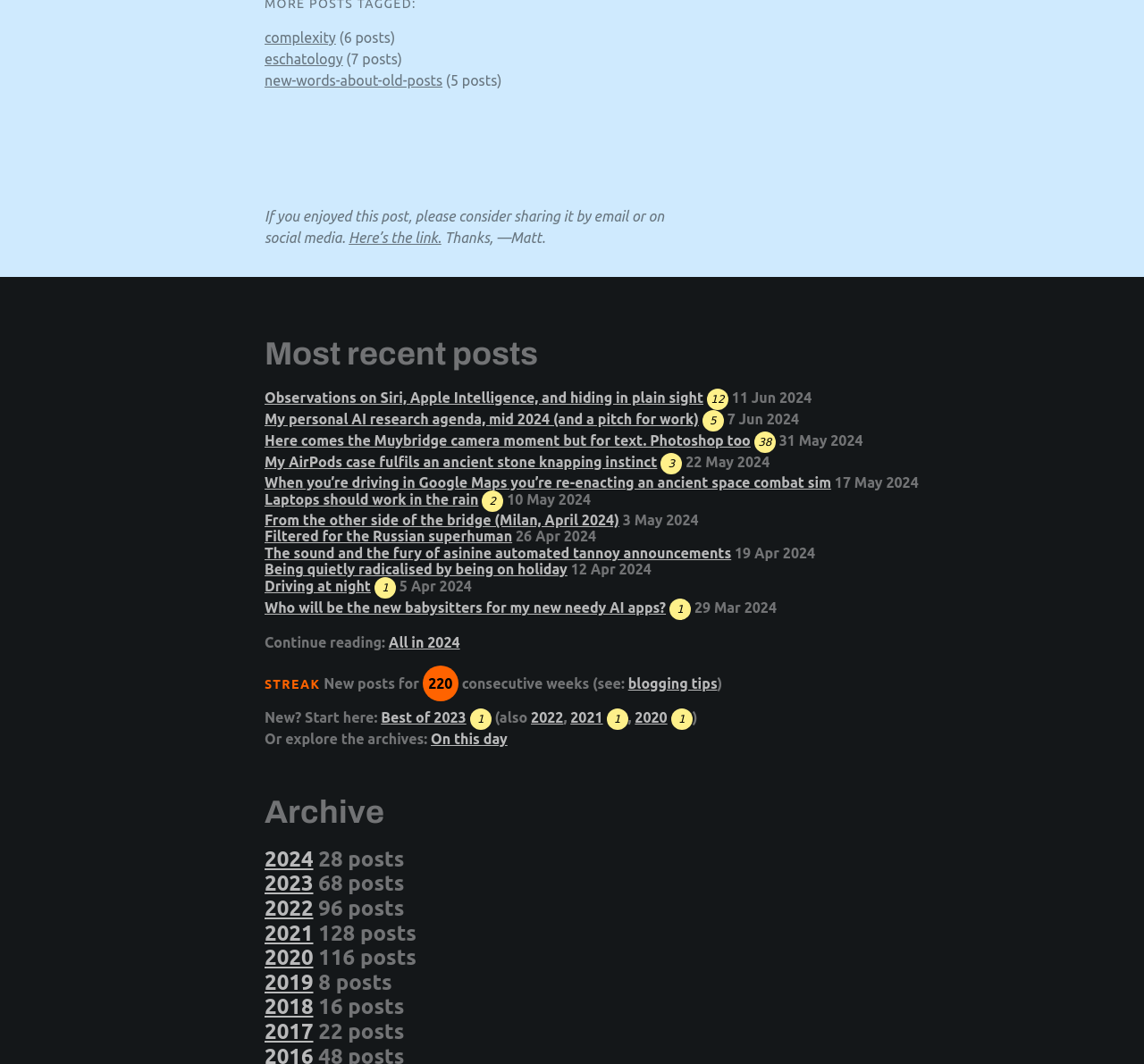What is the category of the post with 12 comments?
Using the picture, provide a one-word or short phrase answer.

Observations on Siri, Apple Intelligence, and hiding in plain sight